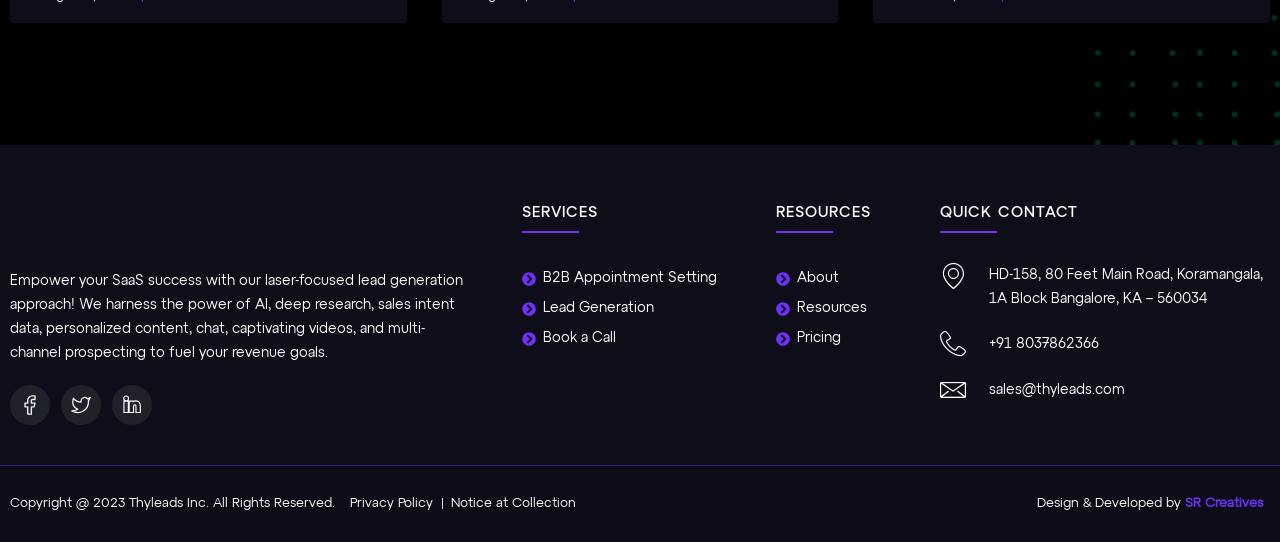Locate the bounding box coordinates of the element that should be clicked to execute the following instruction: "View Privacy Policy".

[0.273, 0.907, 0.338, 0.951]